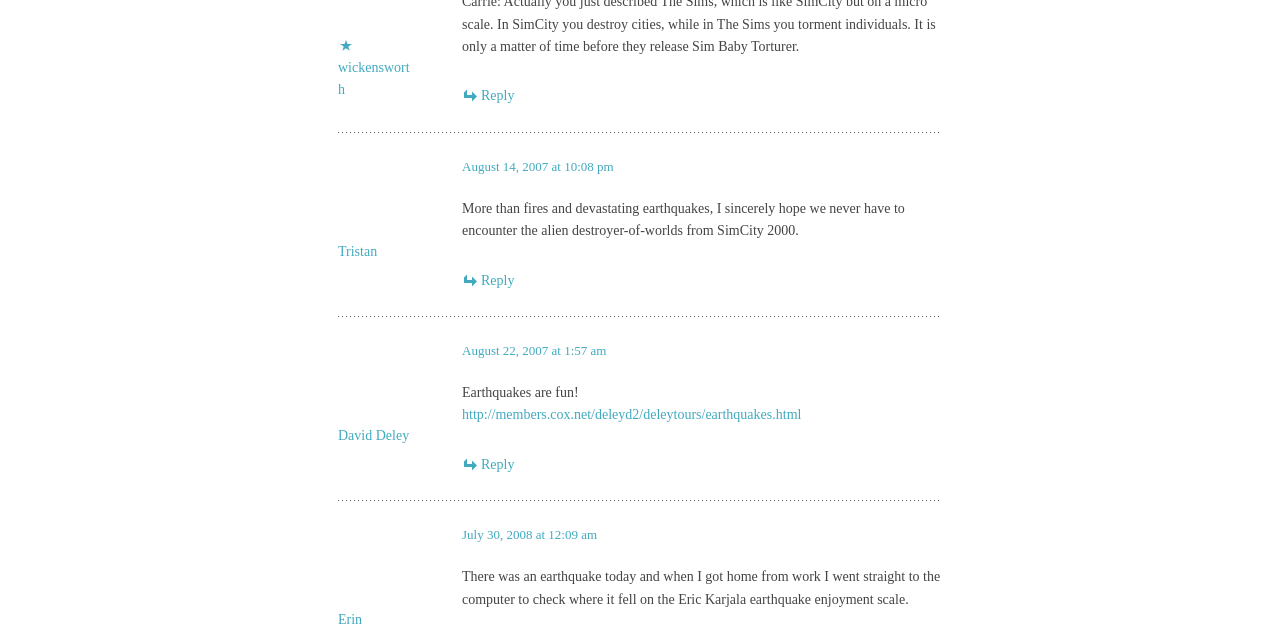What is the date of the second comment?
Utilize the information in the image to give a detailed answer to the question.

The second comment is located in the second article element, which contains a link element with the text 'August 22, 2007 at 1:57 am'. This indicates that the date of the second comment is August 22, 2007.